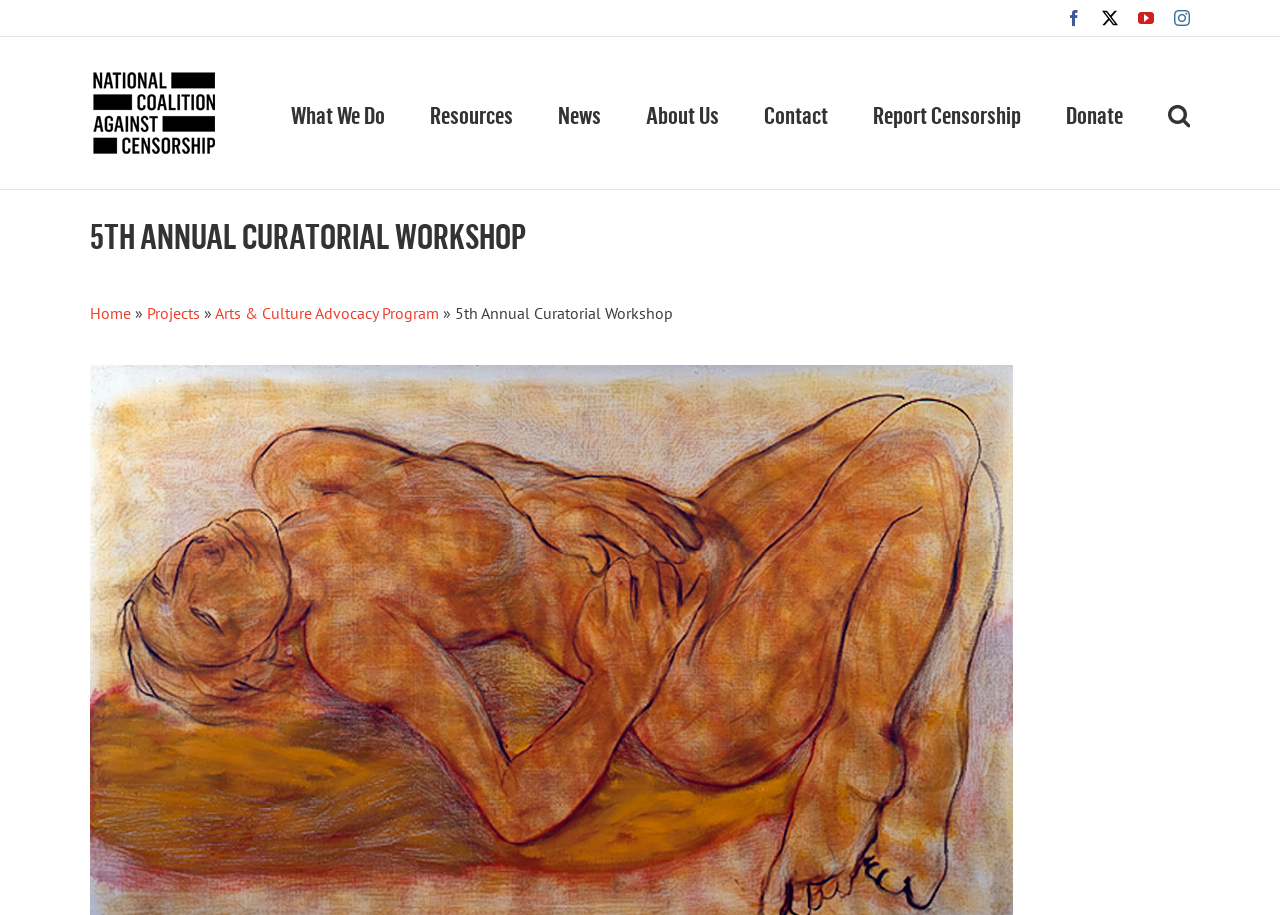What is the organization's logo?
Using the visual information from the image, give a one-word or short-phrase answer.

National Coalition Against Censorship Logo